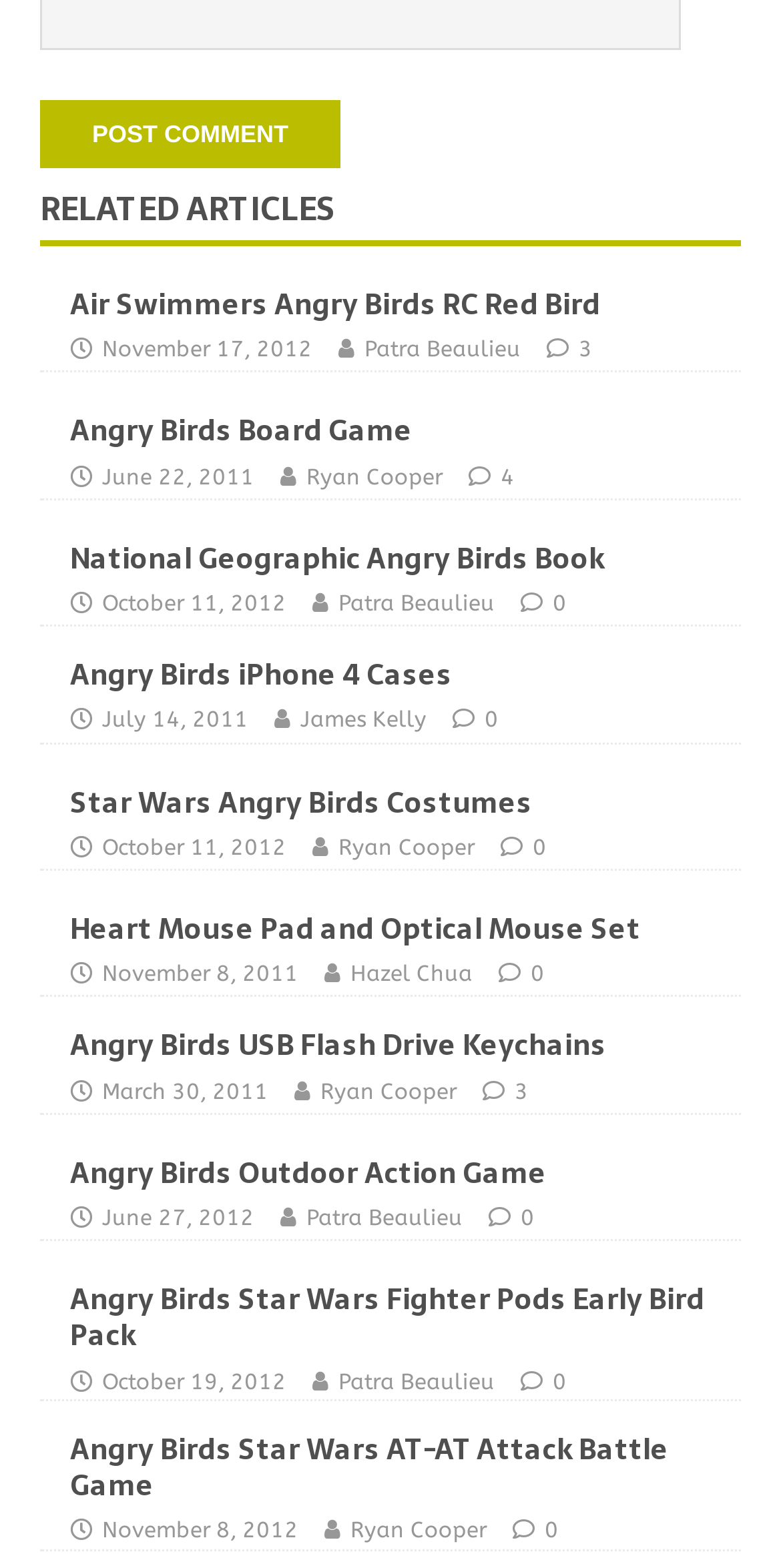Locate the bounding box coordinates of the UI element described by: "October 11, 2012". The bounding box coordinates should consist of four float numbers between 0 and 1, i.e., [left, top, right, bottom].

[0.131, 0.532, 0.367, 0.549]